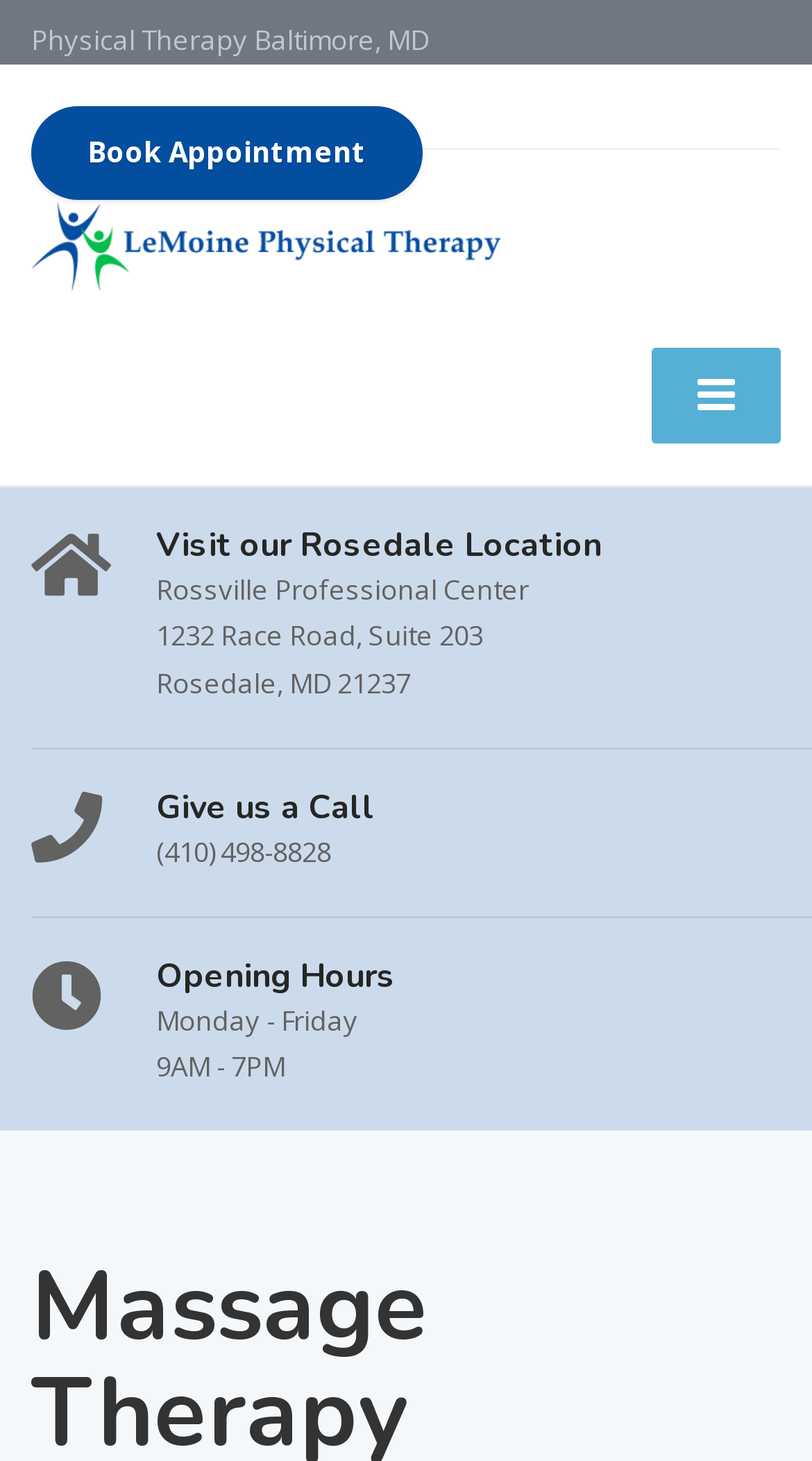Locate the UI element described by Harsha in the provided webpage screenshot. Return the bounding box coordinates in the format (top-left x, top-left y, bottom-right x, bottom-right y), ensuring all values are between 0 and 1.

None